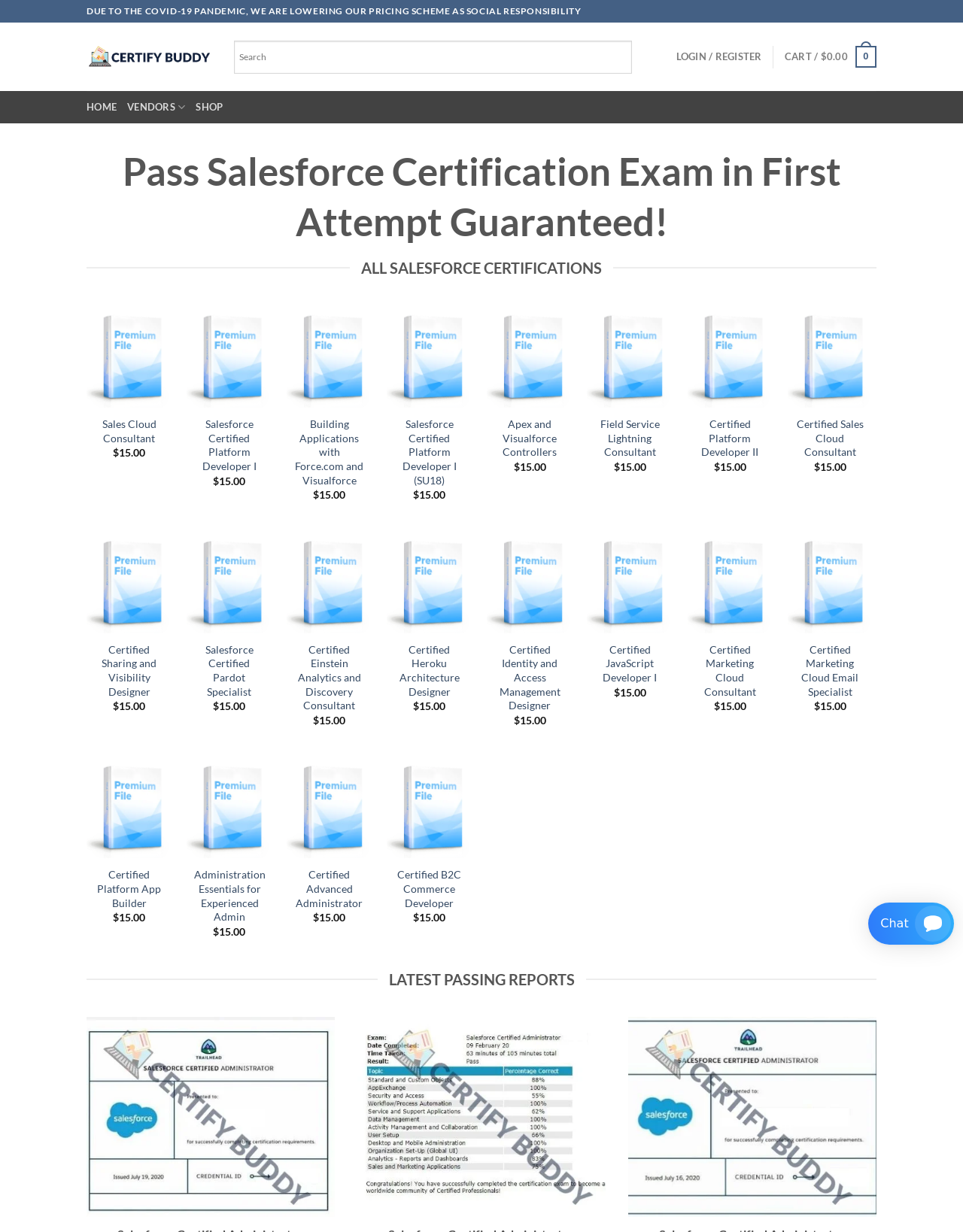Identify the bounding box coordinates of the region that needs to be clicked to carry out this instruction: "Purchase Salesforce Certified Platform Developer I certification". Provide these coordinates as four float numbers ranging from 0 to 1, i.e., [left, top, right, bottom].

[0.202, 0.339, 0.275, 0.384]